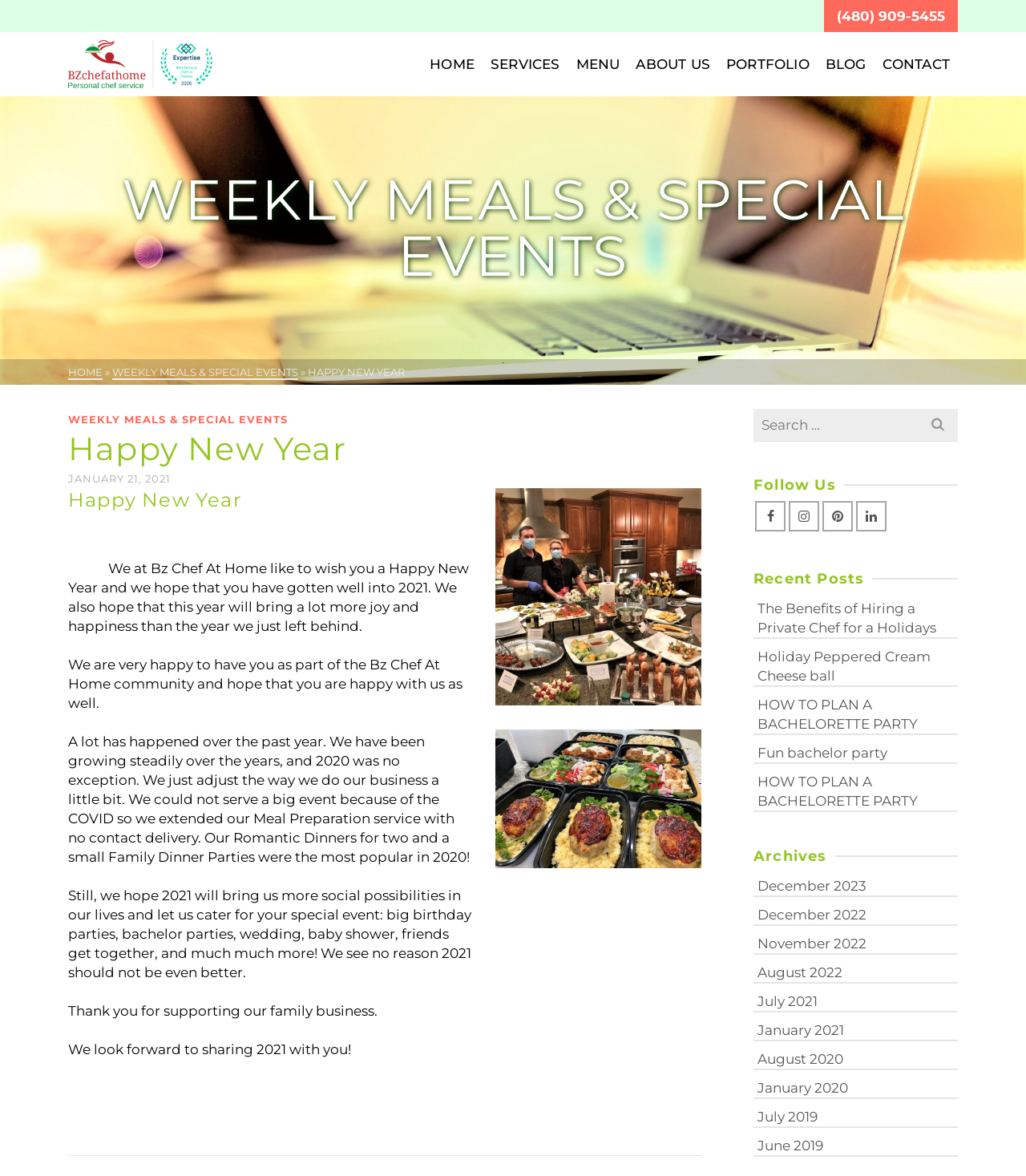Provide a short answer using a single word or phrase for the following question: 
How many social media platforms are listed under 'Follow Us'?

4